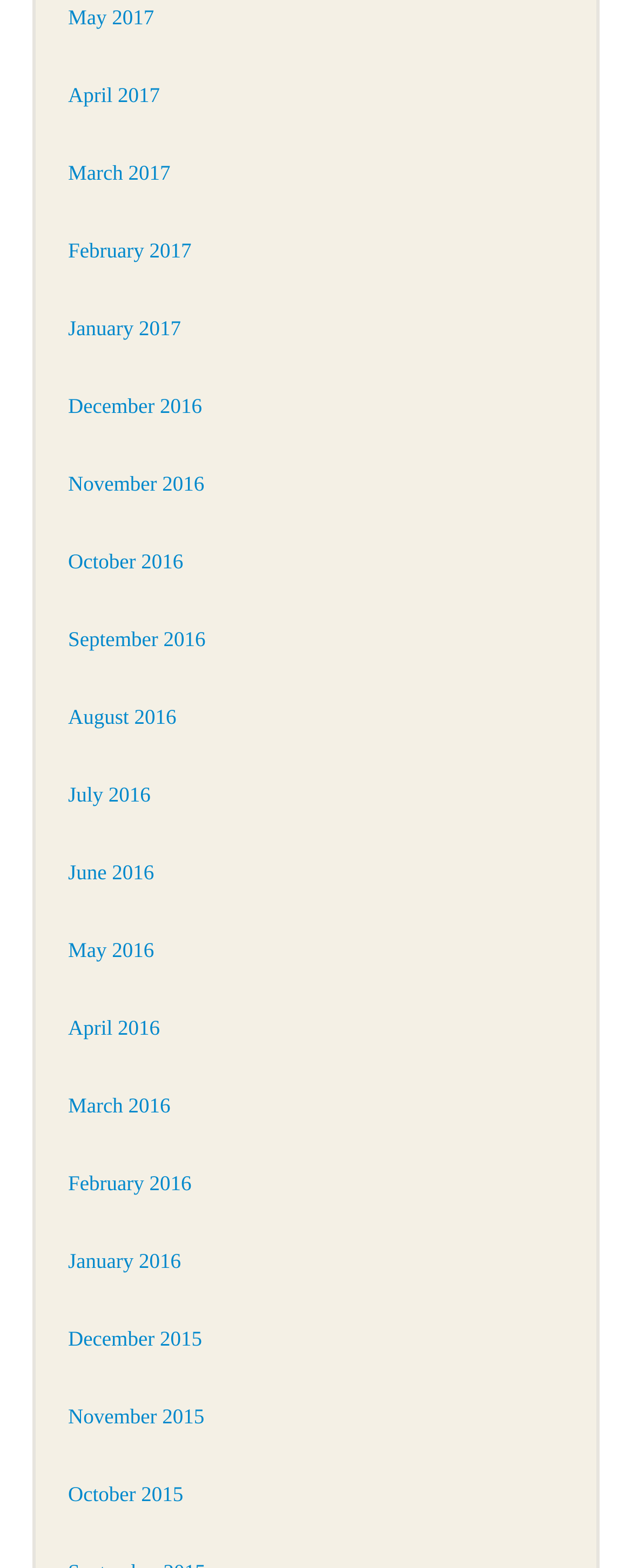Locate the bounding box coordinates of the element to click to perform the following action: 'view November 2015'. The coordinates should be given as four float values between 0 and 1, in the form of [left, top, right, bottom].

[0.108, 0.895, 0.323, 0.911]